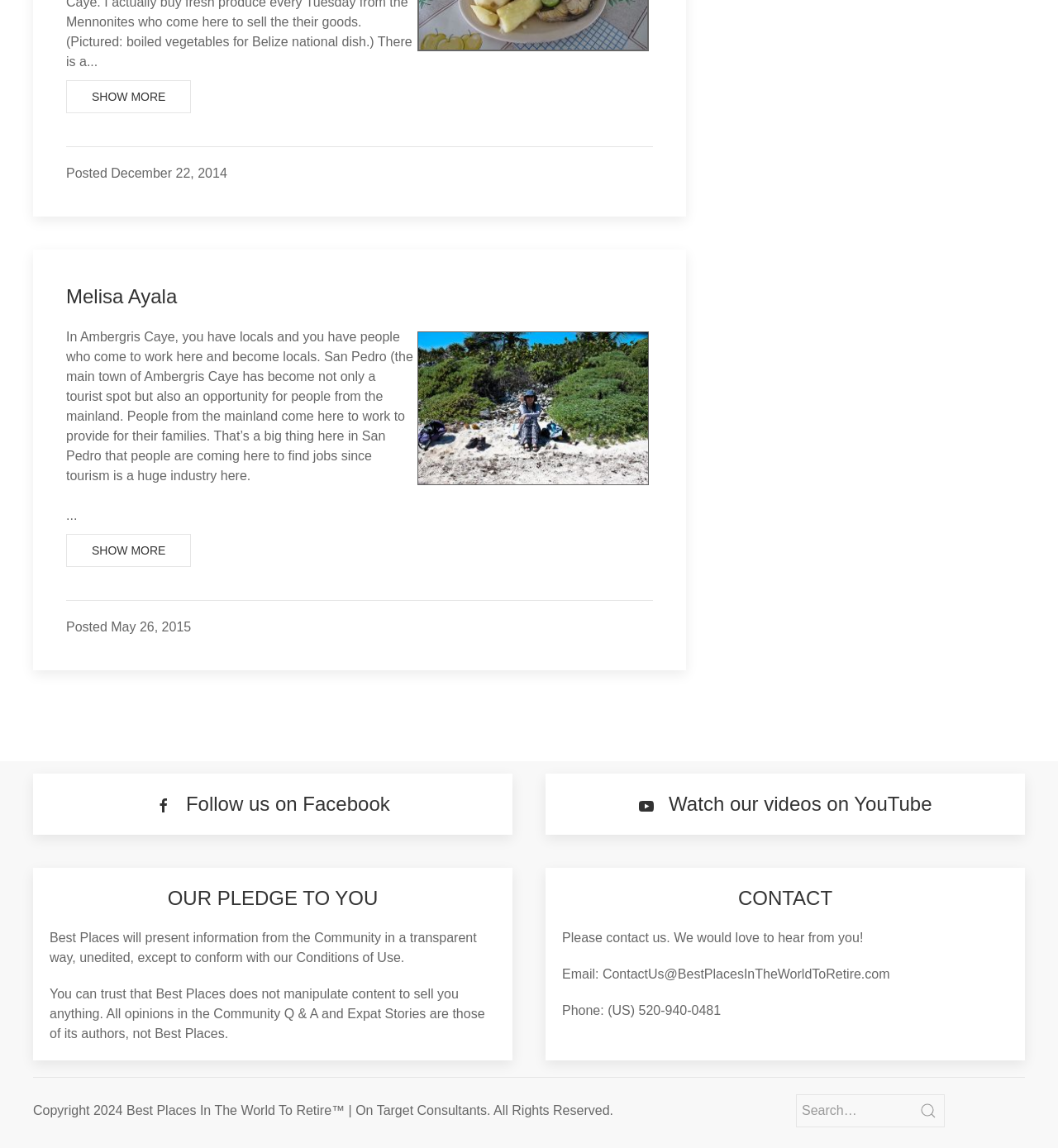Calculate the bounding box coordinates of the UI element given the description: "Conditions of Use".

[0.28, 0.828, 0.379, 0.84]